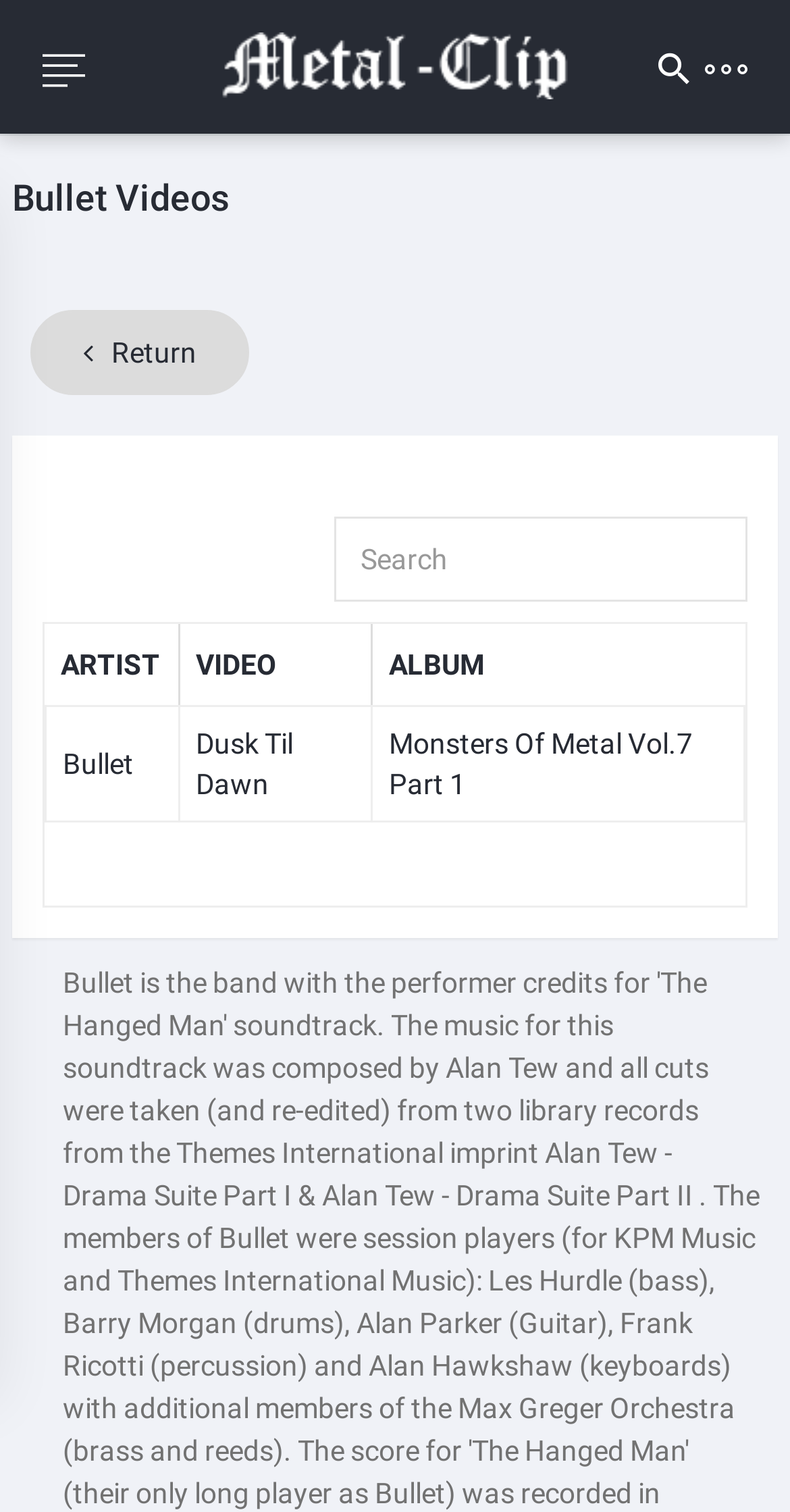Provide a brief response to the question below using one word or phrase:
What is the logo of the website?

Metal-Clip Logo